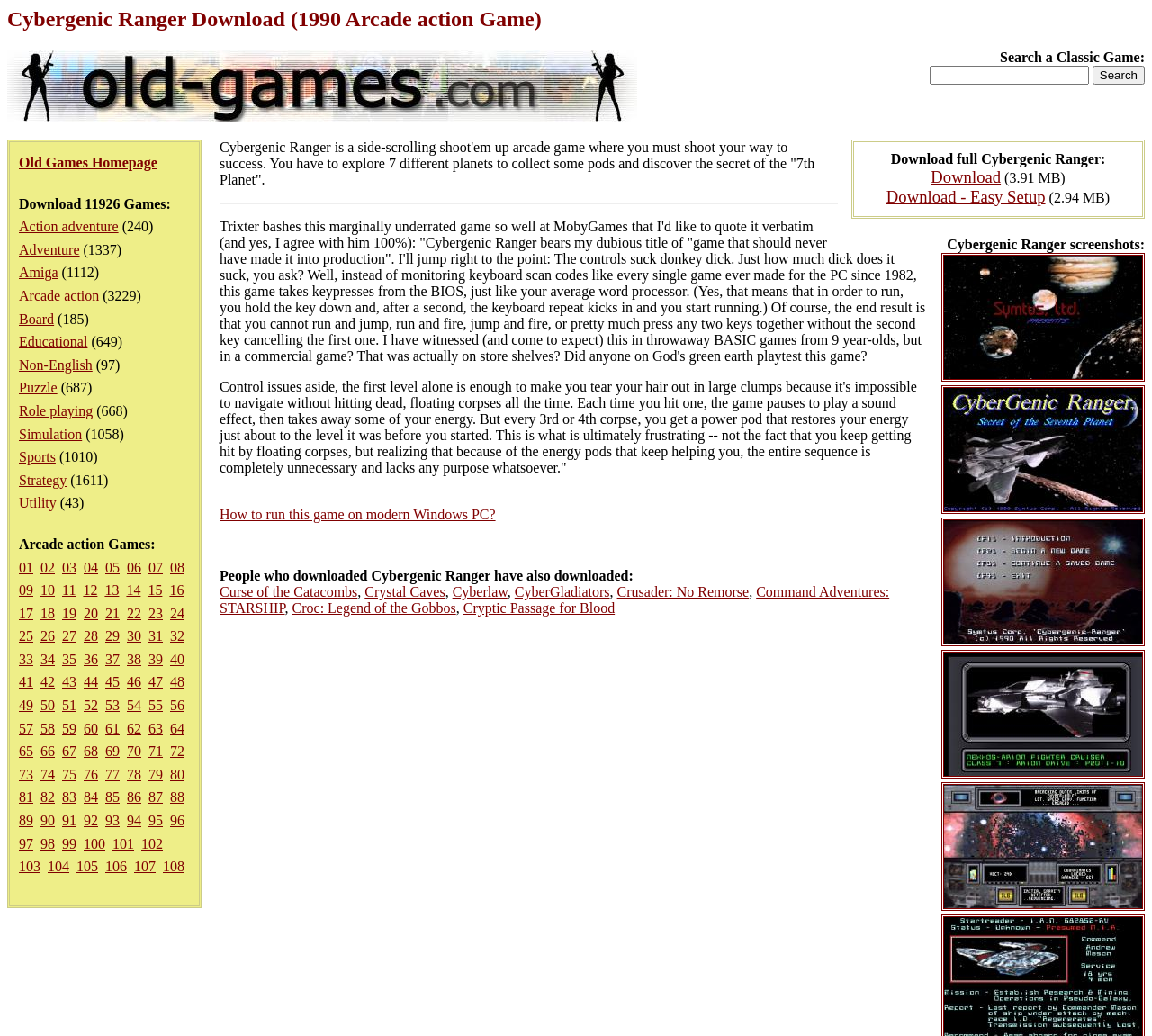How many games are available for download?
Relying on the image, give a concise answer in one word or a brief phrase.

11926